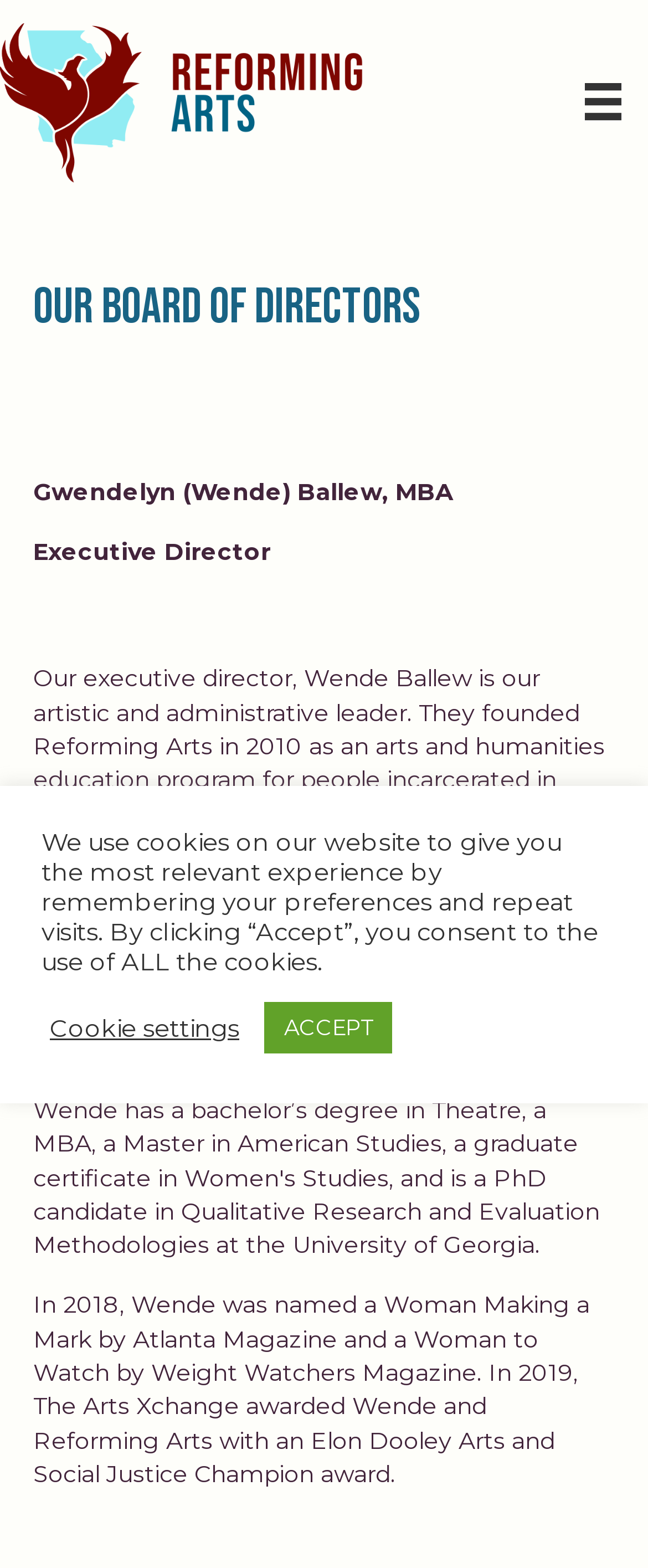Look at the image and answer the question in detail:
Who is the executive director of Reforming Arts?

I found the answer by looking at the text under the 'Our Board of Directors' heading, which mentions 'Our executive director, Wende Ballew is our artistic and administrative leader.'